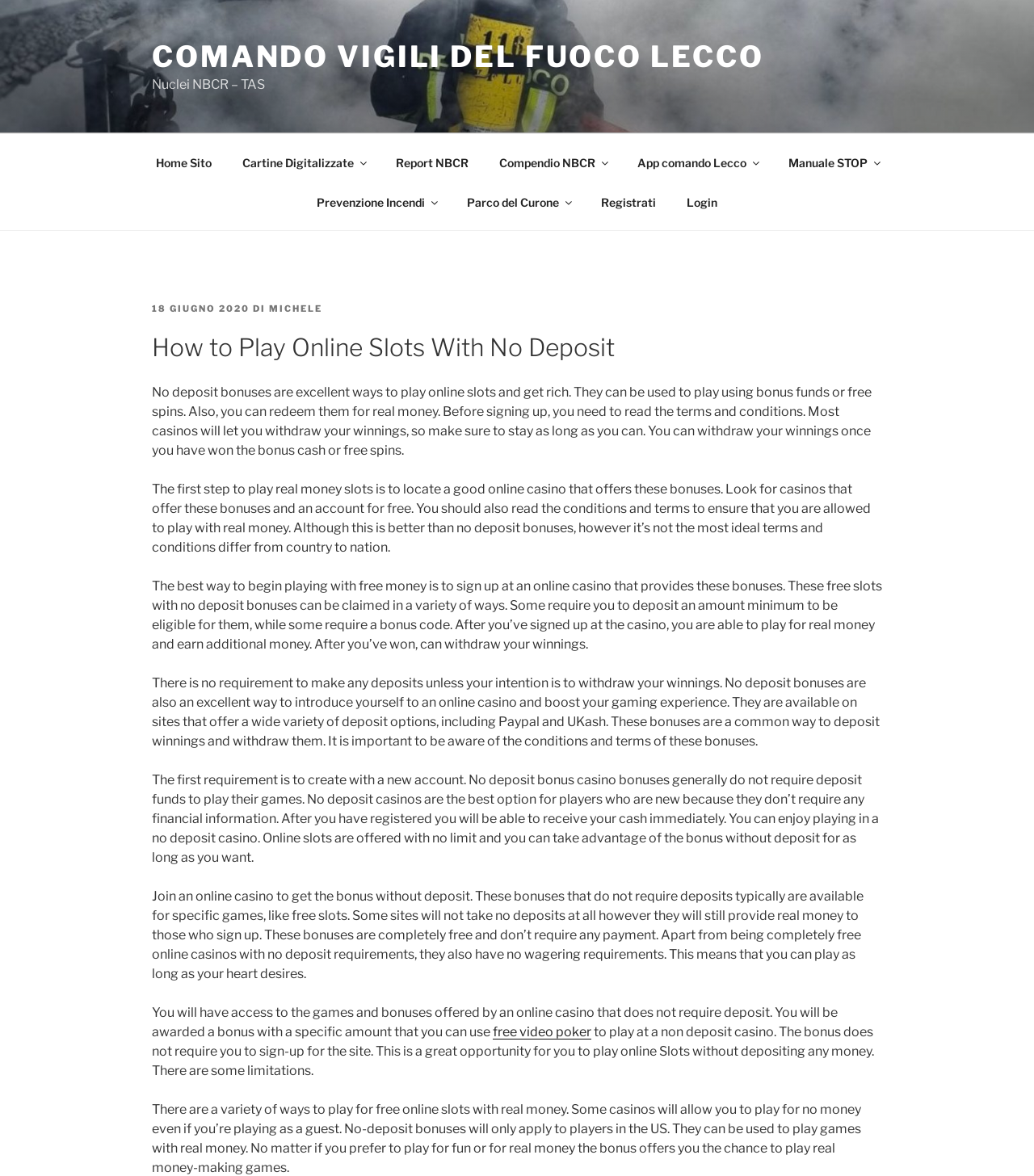What is the principal heading displayed on the webpage?

How to Play Online Slots With No Deposit
